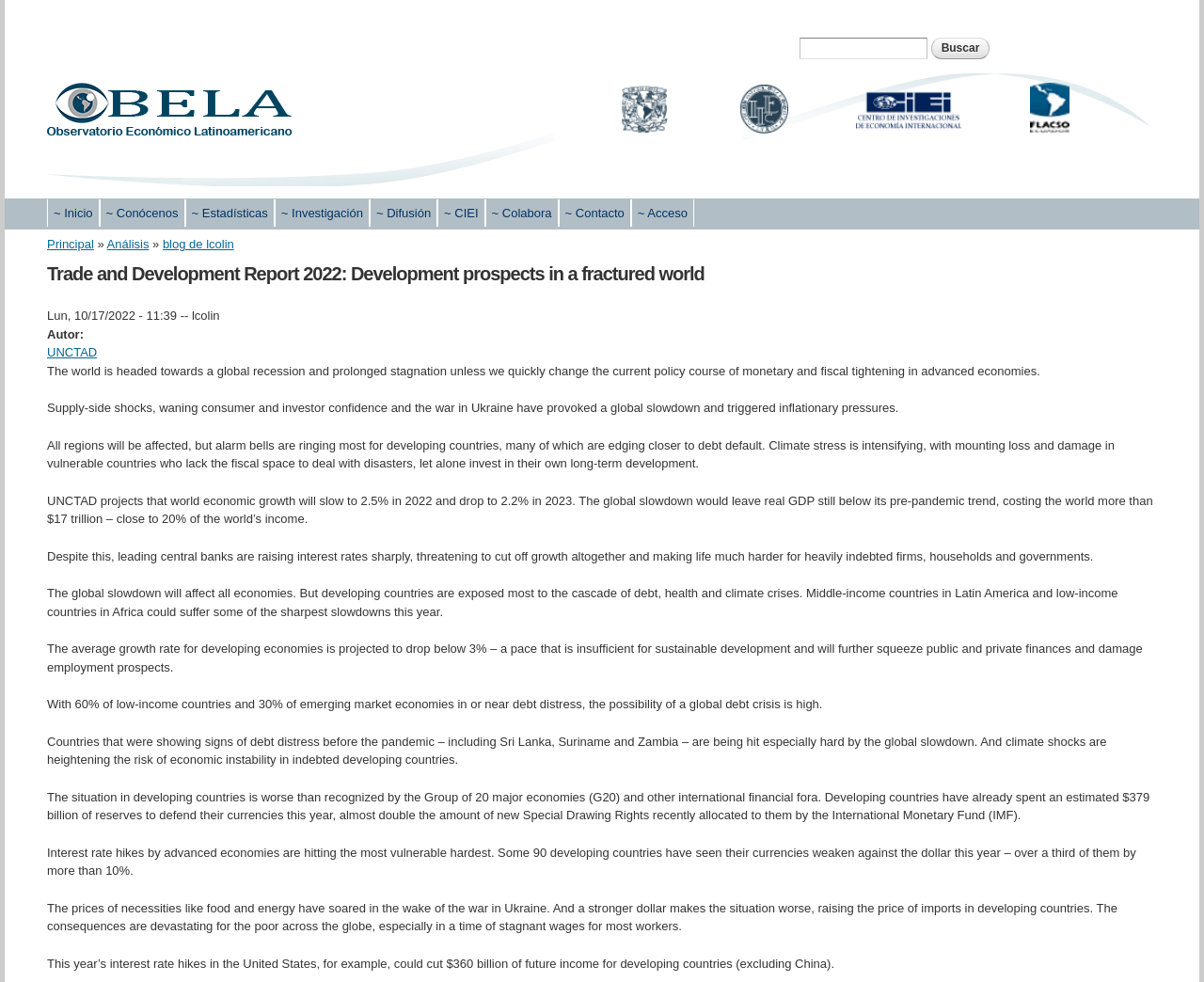What is the projected global economic growth rate for 2023?
Please answer the question as detailed as possible based on the image.

The projected global economic growth rate for 2023 can be found in the static text element with the text 'UNCTAD projects that world economic growth will slow to 2.5% in 2022 and drop to 2.2% in 2023'.